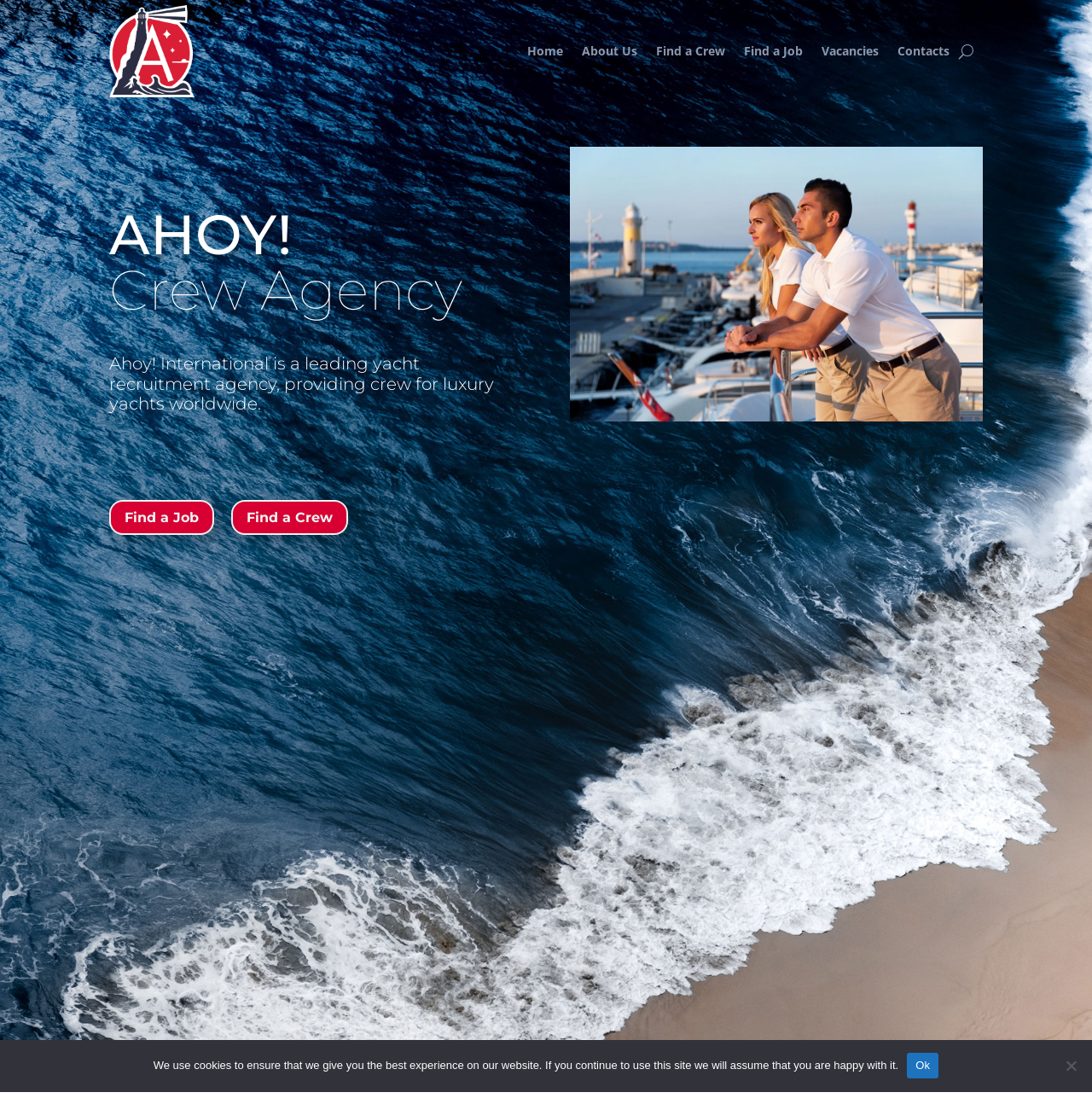Can you determine the bounding box coordinates of the area that needs to be clicked to fulfill the following instruction: "Click on About Us"?

[0.533, 0.005, 0.584, 0.088]